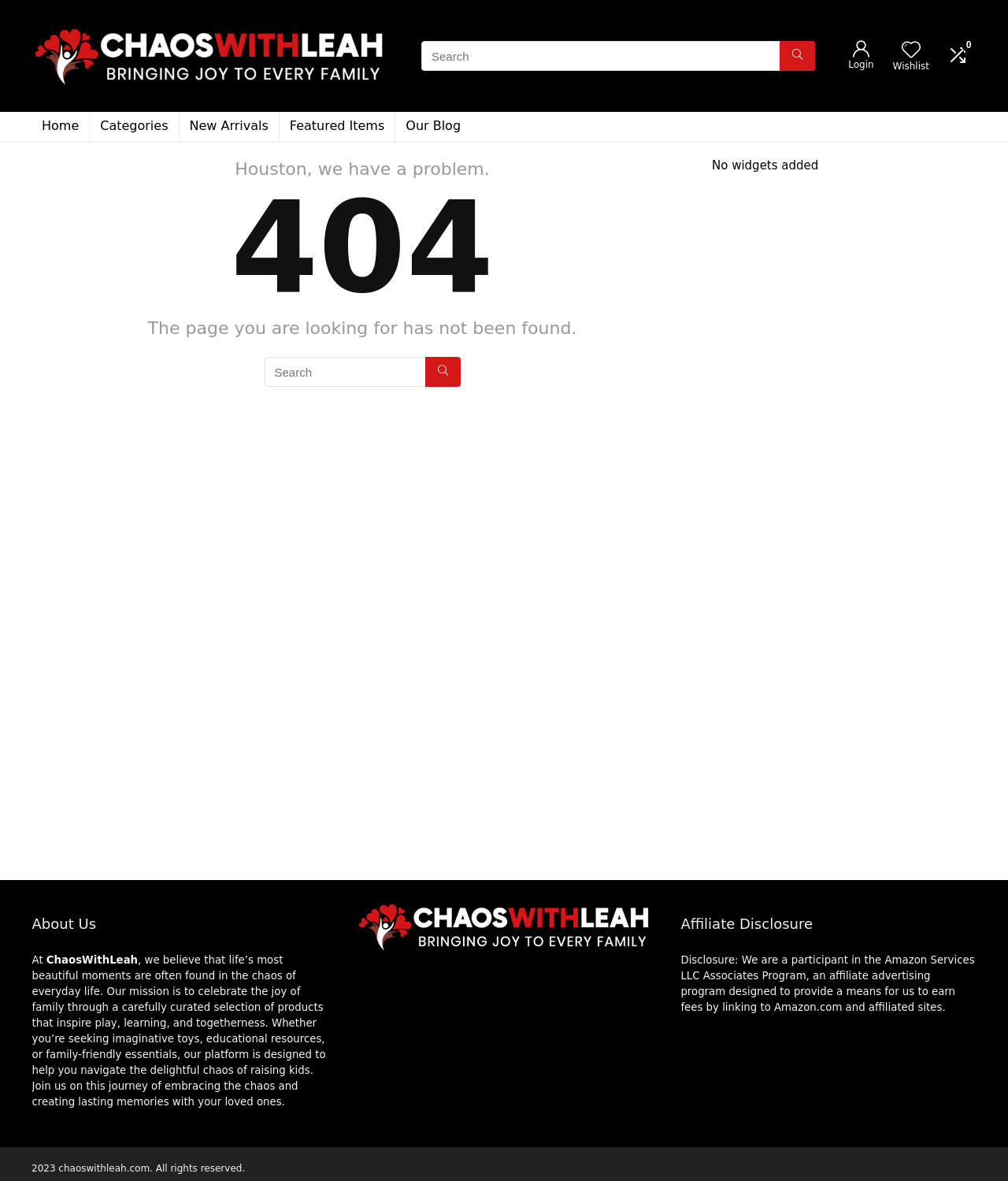Predict the bounding box coordinates of the area that should be clicked to accomplish the following instruction: "Go to Home page". The bounding box coordinates should consist of four float numbers between 0 and 1, i.e., [left, top, right, bottom].

[0.031, 0.095, 0.088, 0.12]